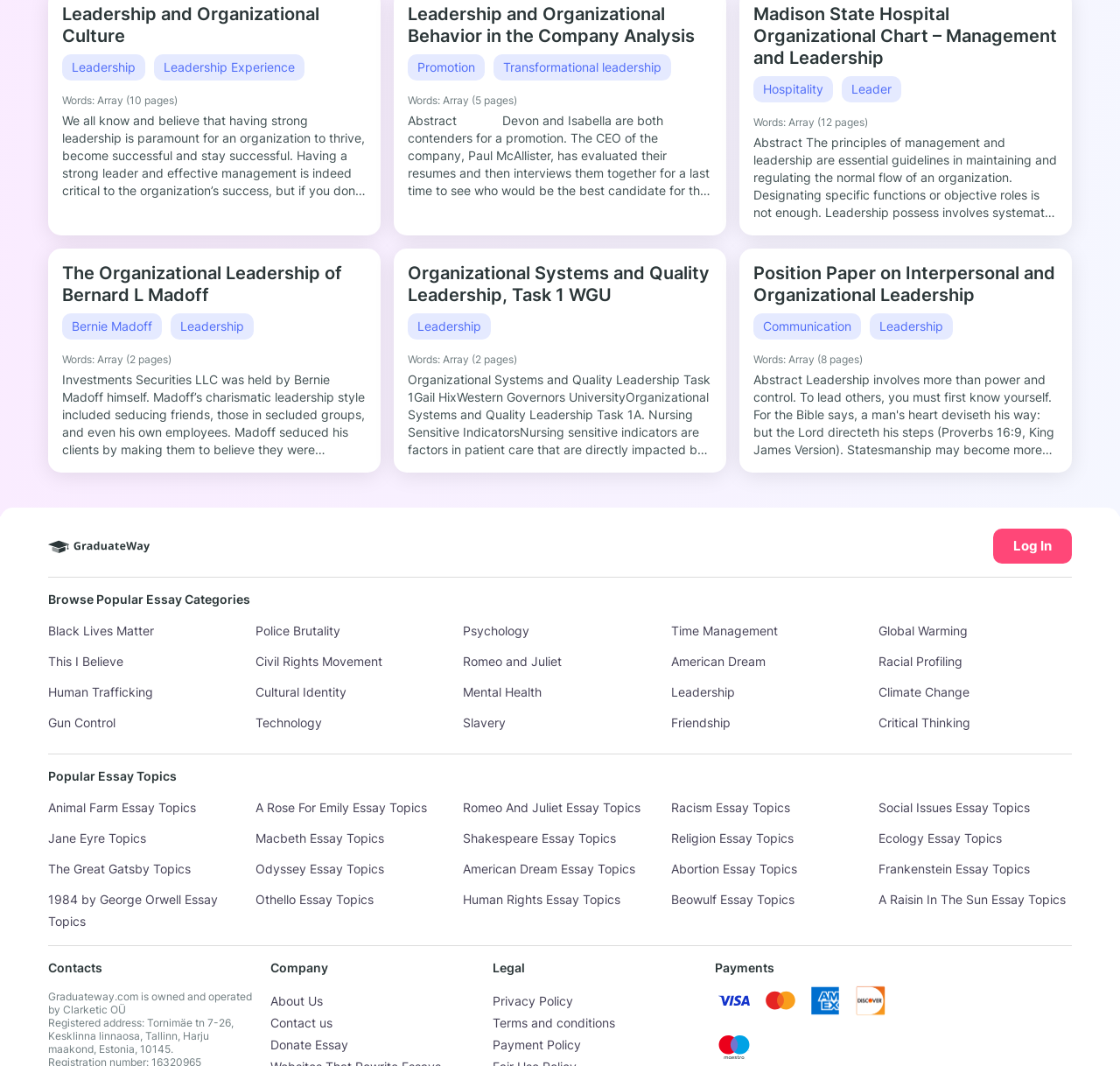Given the content of the image, can you provide a detailed answer to the question?
How many pages are in the 'Organizational Systems and Quality Leadership, Task 1 WGU' essay?

The 'Organizational Systems and Quality Leadership, Task 1 WGU' essay has 2 pages, as indicated by the 'Array (2 pages)' text next to the essay title.